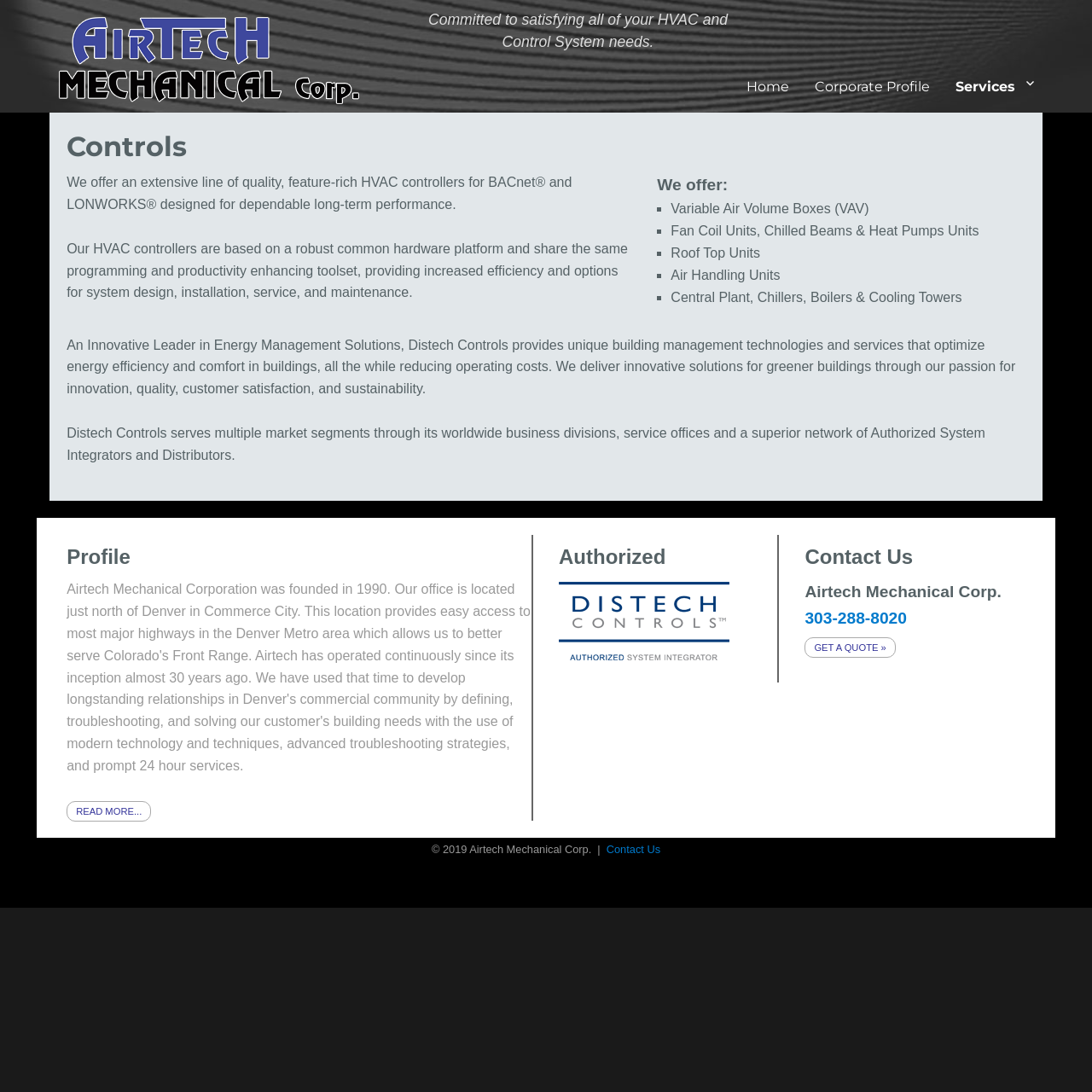Create an in-depth description of the webpage, covering main sections.

The webpage is about Airtech Mechanical Corporation, a company that provides HVAC and control system solutions. At the top of the page, there is a heading with the company name, followed by a link to the company's homepage. Below this, there is a brief description of the company's commitment to satisfying customers' HVAC and control system needs.

On the top-right side of the page, there is a primary navigation menu with links to the home page, corporate profile, and services. The services link has an icon next to it.

The main content of the page is divided into two sections. The left section has a heading "Controls" and provides information about the company's HVAC controllers, including their features and benefits. There are several paragraphs of text describing the controllers, followed by a list of the types of controllers offered, including variable air volume boxes, fan coil units, and air handling units.

The right section of the page has a heading "We offer:" and lists the company's products and services, including building management technologies and energy management solutions. There is also a paragraph of text describing the company's mission and values.

At the bottom of the page, there are three columns of information. The left column has a heading "Profile" and a link to read more. The middle column has a heading "Authorized" and features an image of the Distech Controls logo. The right column has a heading "Contact Us" and provides contact information, including a phone number and a link to get a quote. There is also a copyright notice at the very bottom of the page.